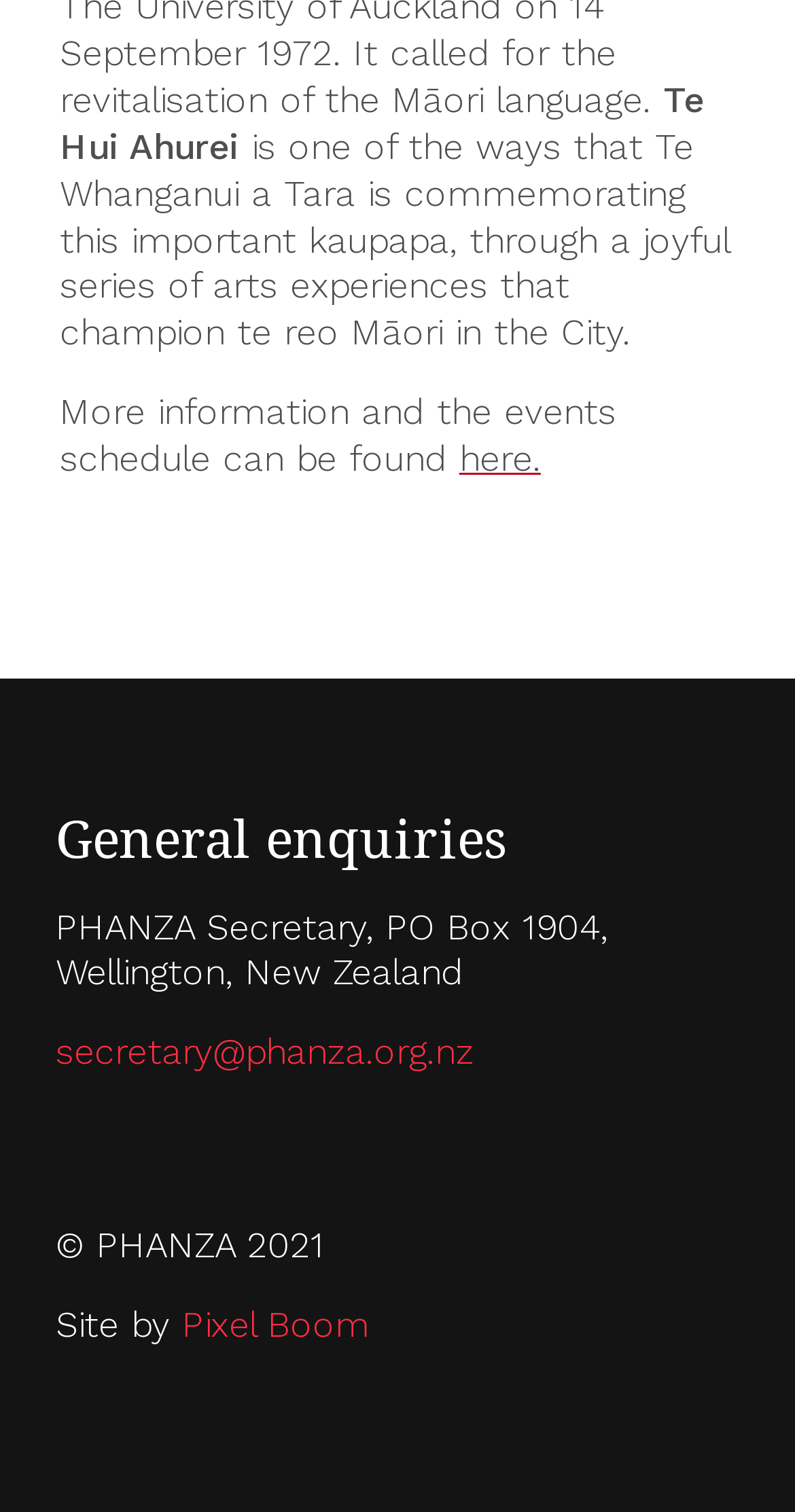Respond to the following query with just one word or a short phrase: 
Where can I find more information?

Here